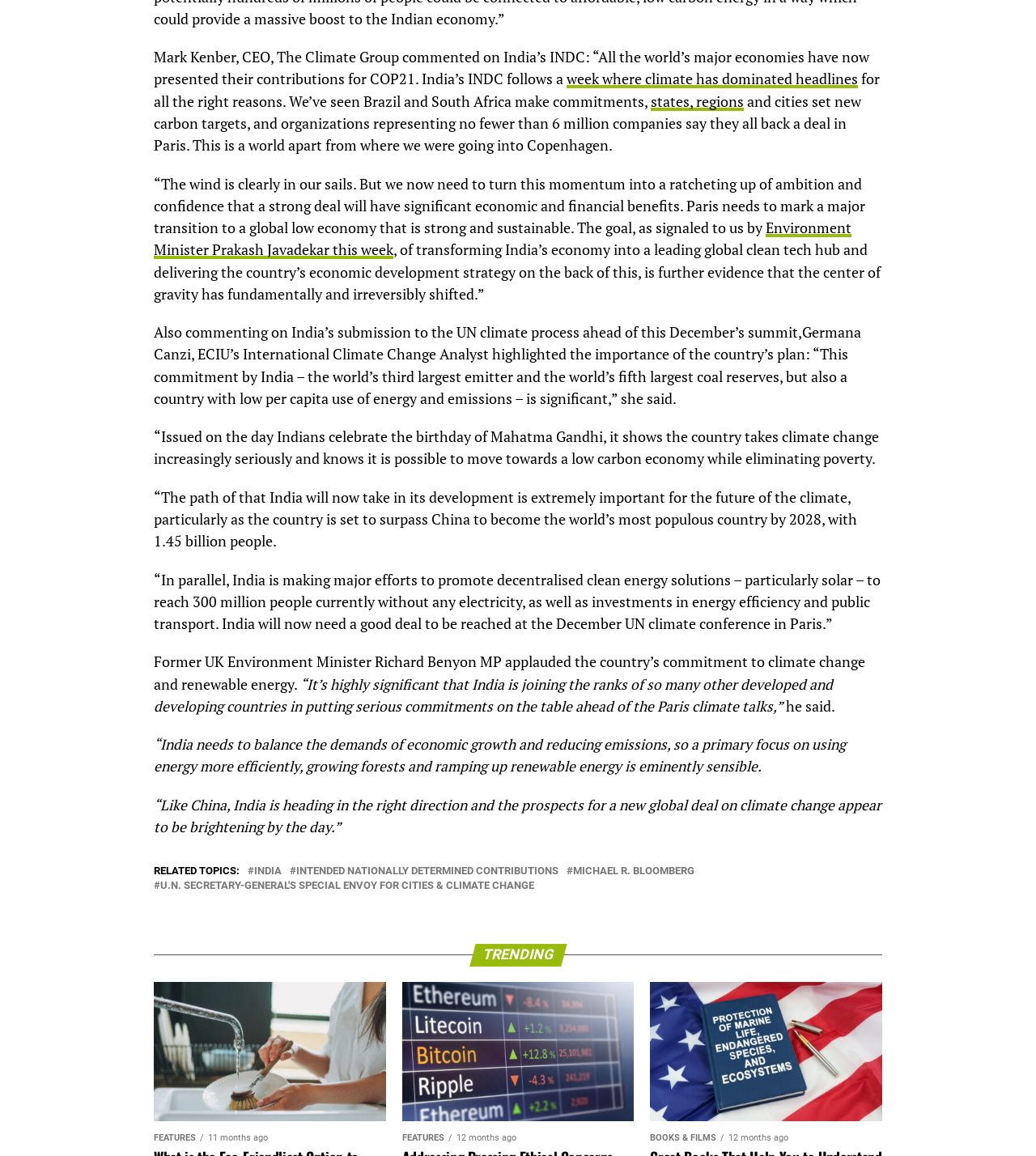Provide the bounding box coordinates of the HTML element described by the text: "Michael R. Bloomberg".

[0.553, 0.749, 0.67, 0.758]